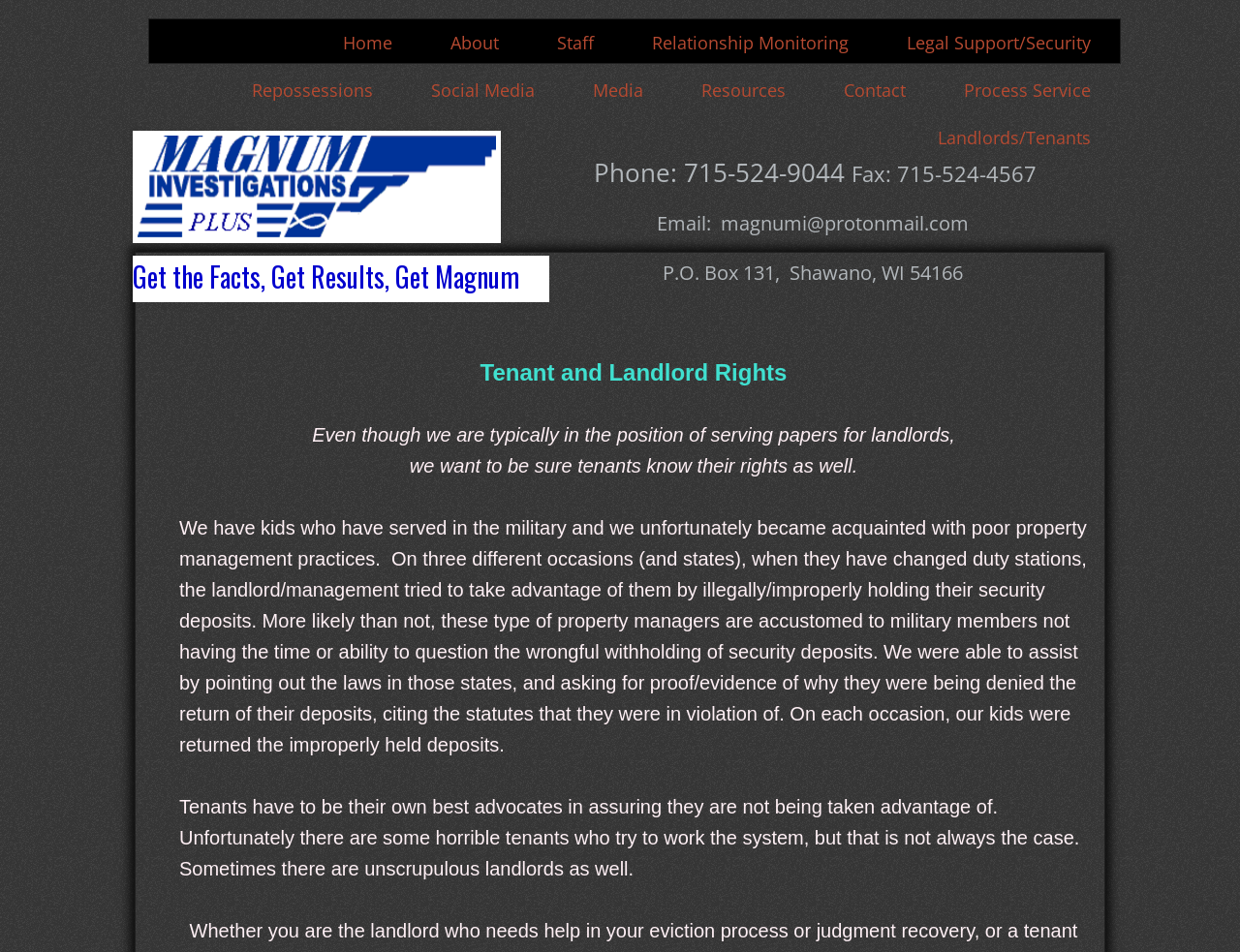What is the phone number of the company?
Using the image as a reference, give an elaborate response to the question.

I found the phone number by looking at the heading element that contains the text 'Phone: 715-524-9044 Fax: 715-524-4567'.